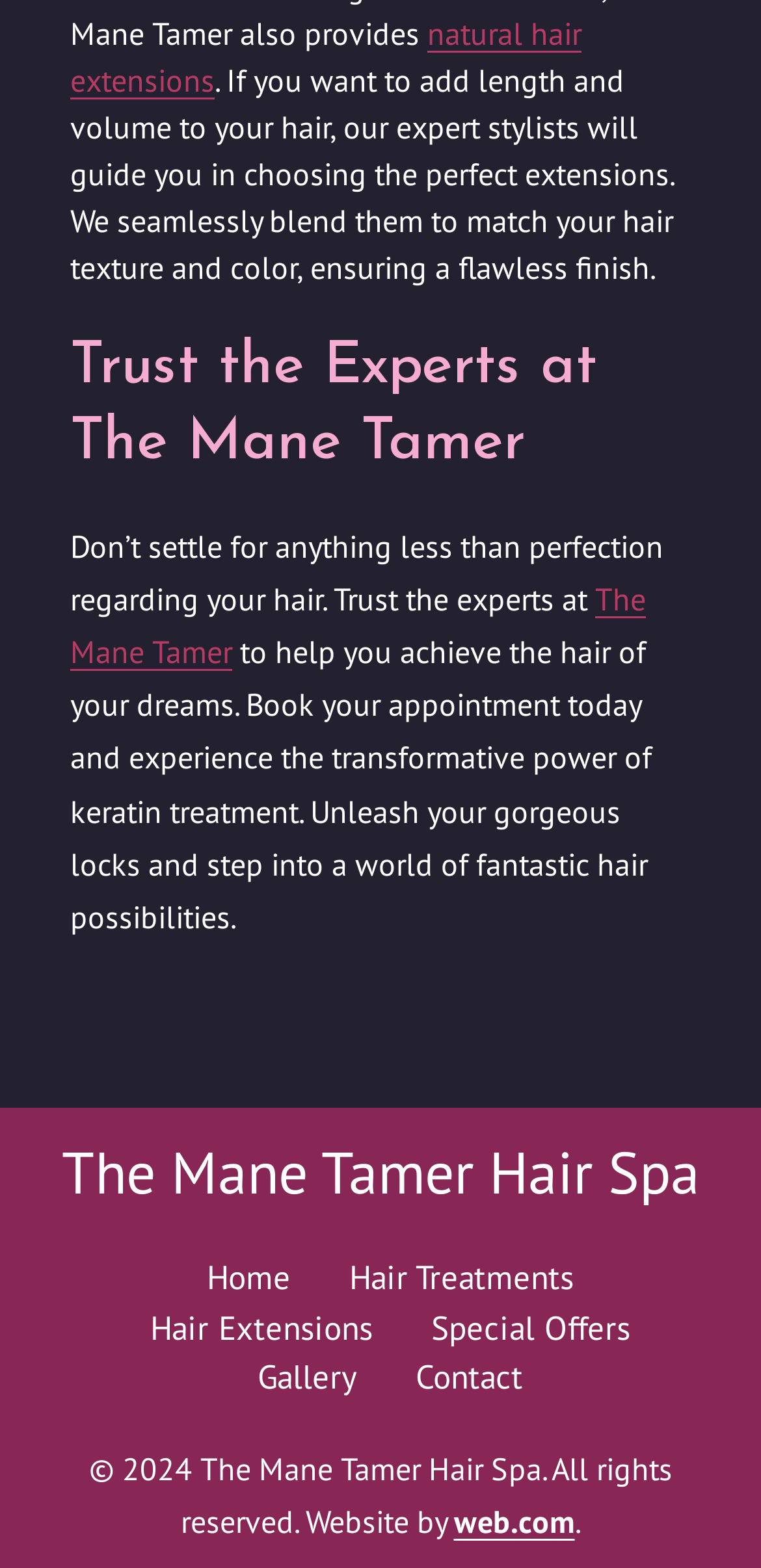Identify the bounding box coordinates for the UI element described as follows: The Mane Tamer Hair. Use the format (top-left x, top-left y, bottom-right x, bottom-right y) and ensure all values are floating point numbers between 0 and 1.

[0.081, 0.723, 0.799, 0.771]